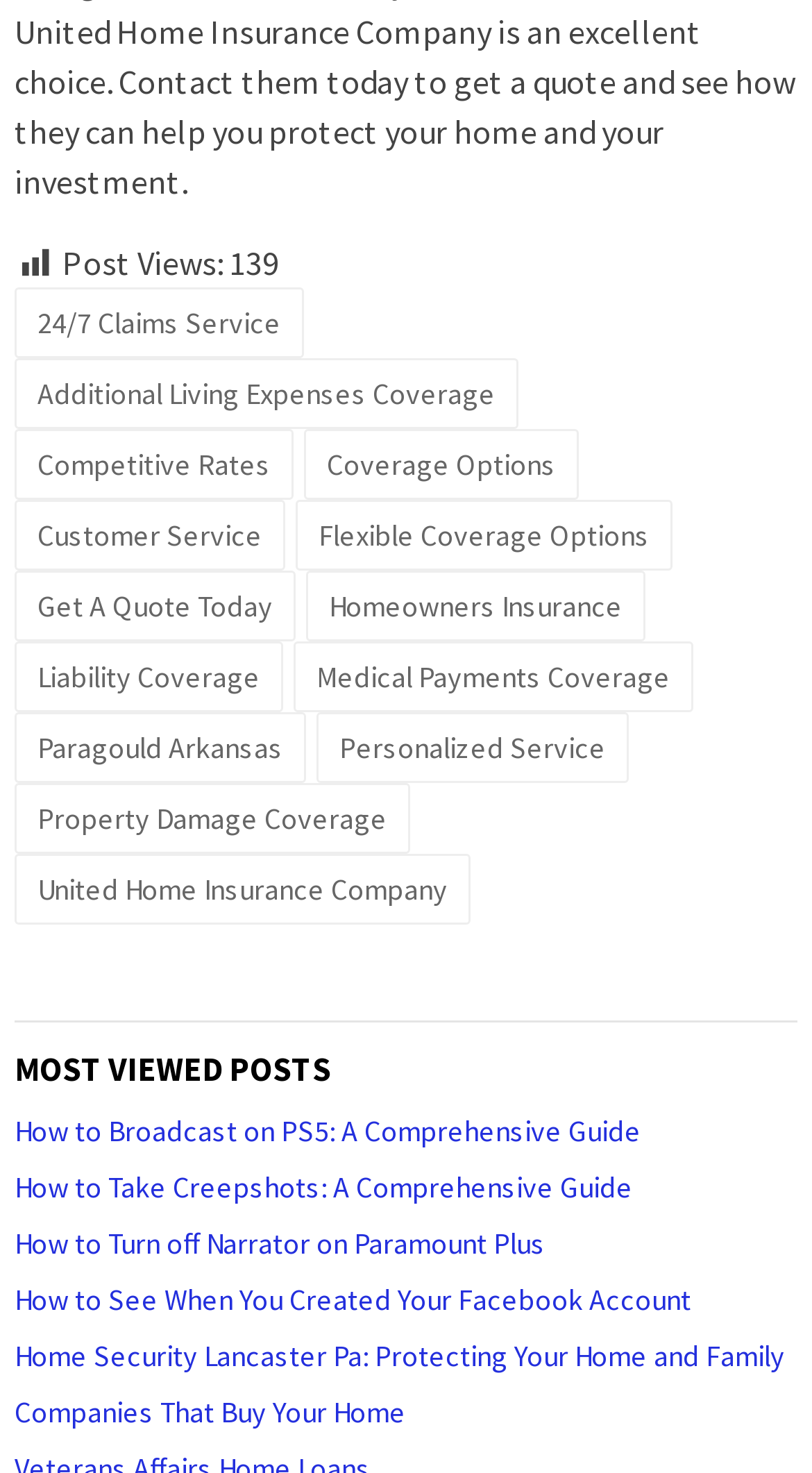Determine the bounding box coordinates of the clickable element necessary to fulfill the instruction: "View 24/7 Claims Service". Provide the coordinates as four float numbers within the 0 to 1 range, i.e., [left, top, right, bottom].

[0.018, 0.195, 0.374, 0.243]